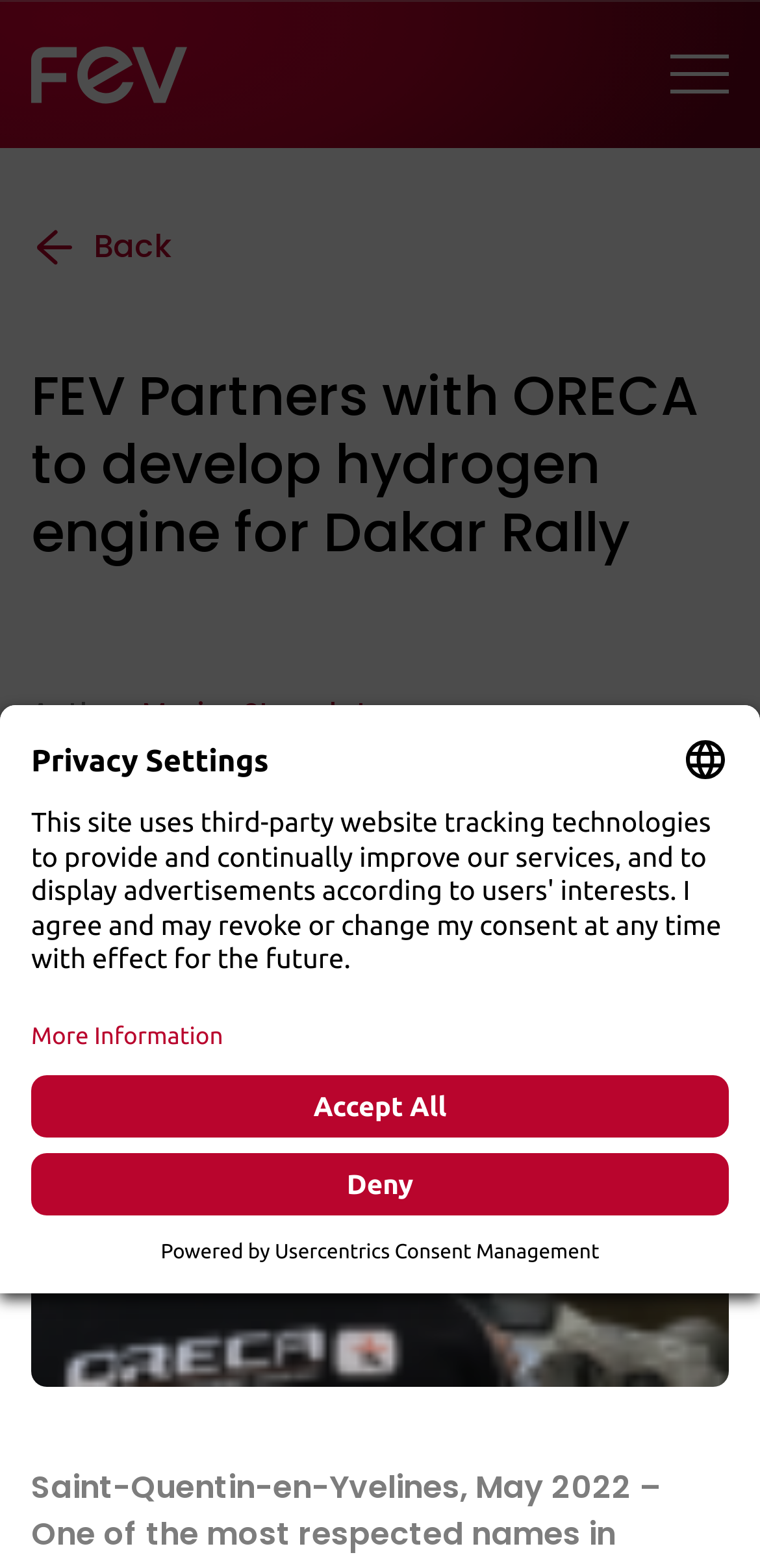Identify the bounding box coordinates for the element you need to click to achieve the following task: "Read the press release". The coordinates must be four float values ranging from 0 to 1, formatted as [left, top, right, bottom].

[0.041, 0.519, 0.141, 0.544]